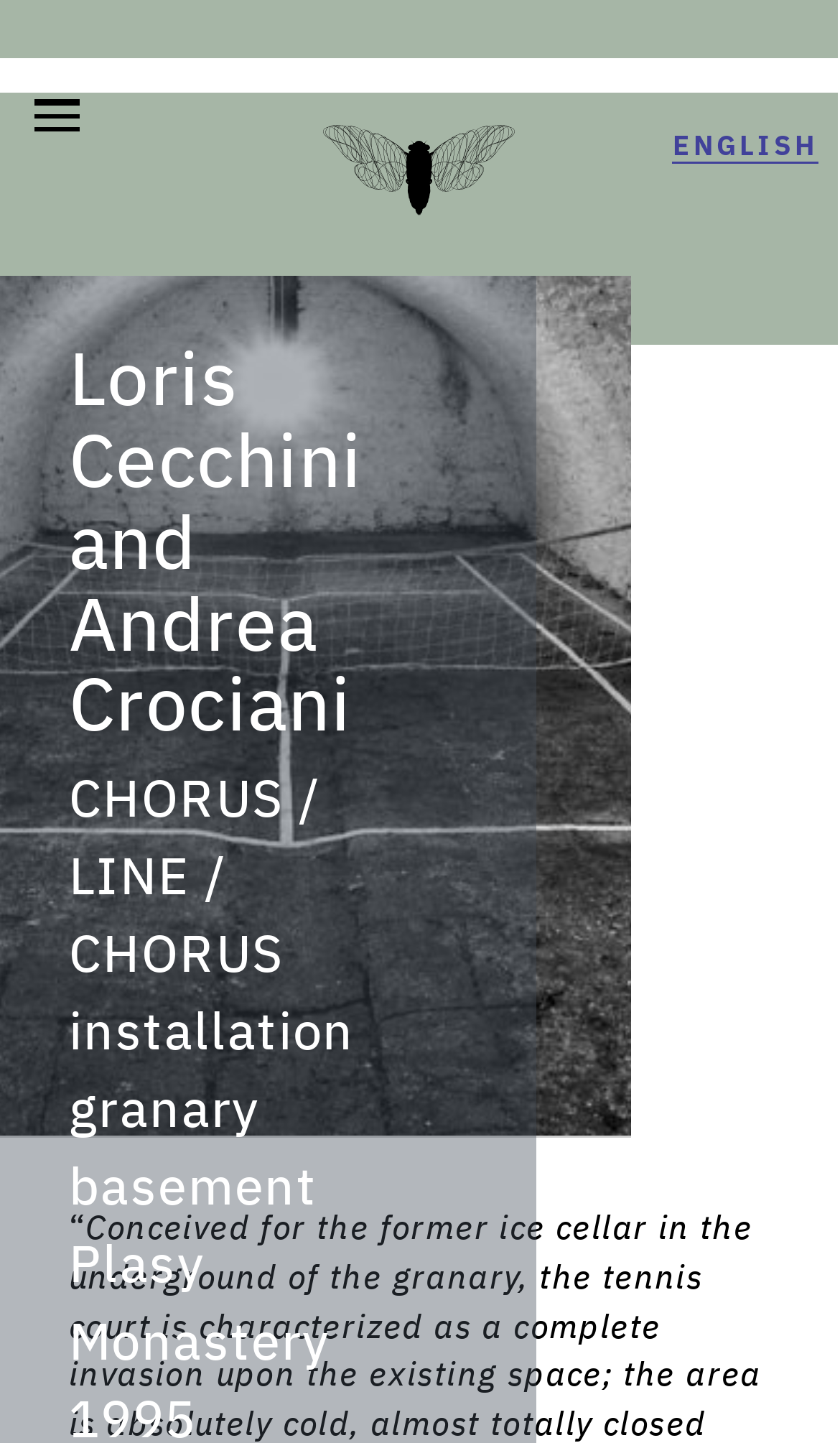Extract the primary header of the webpage and generate its text.

Agosto
Foundation
:
mediateka